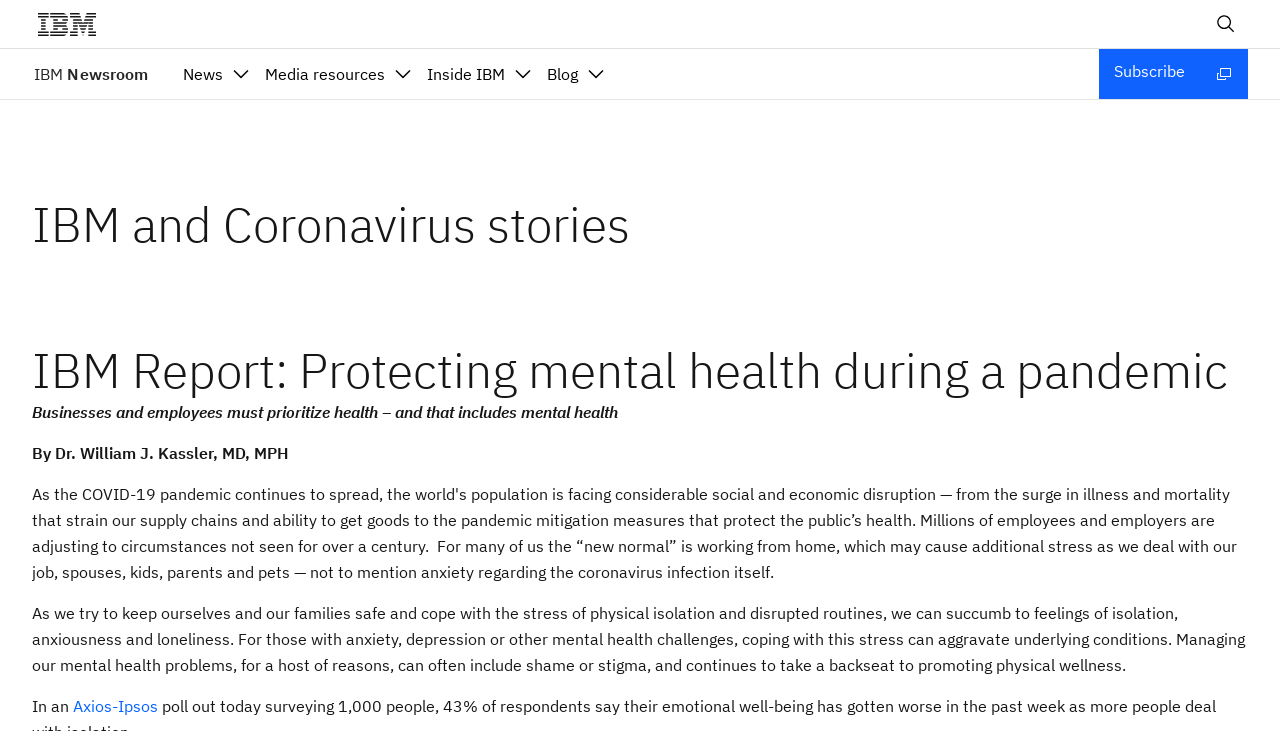Show me the bounding box coordinates of the clickable region to achieve the task as per the instruction: "Go to IBM Newsroom".

[0.025, 0.067, 0.137, 0.135]